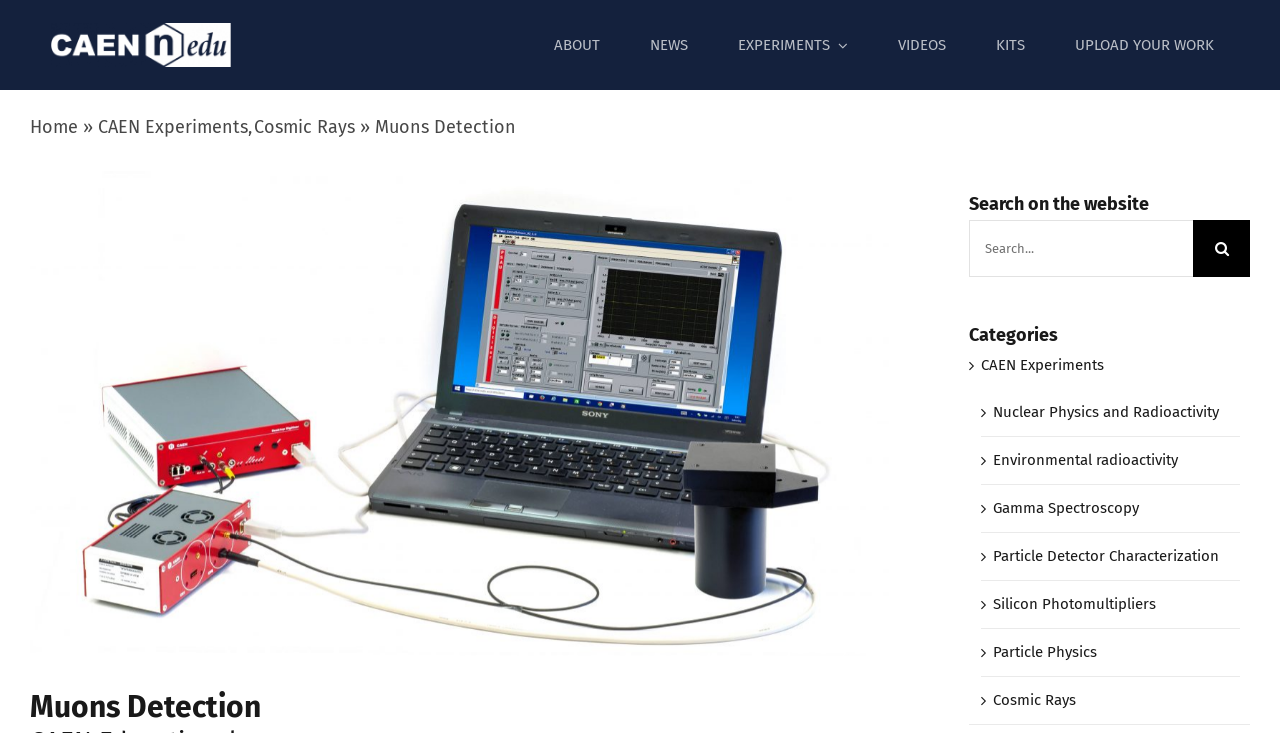Specify the bounding box coordinates of the area to click in order to execute this command: 'Upload your work'. The coordinates should consist of four float numbers ranging from 0 to 1, and should be formatted as [left, top, right, bottom].

[0.828, 0.0, 0.96, 0.123]